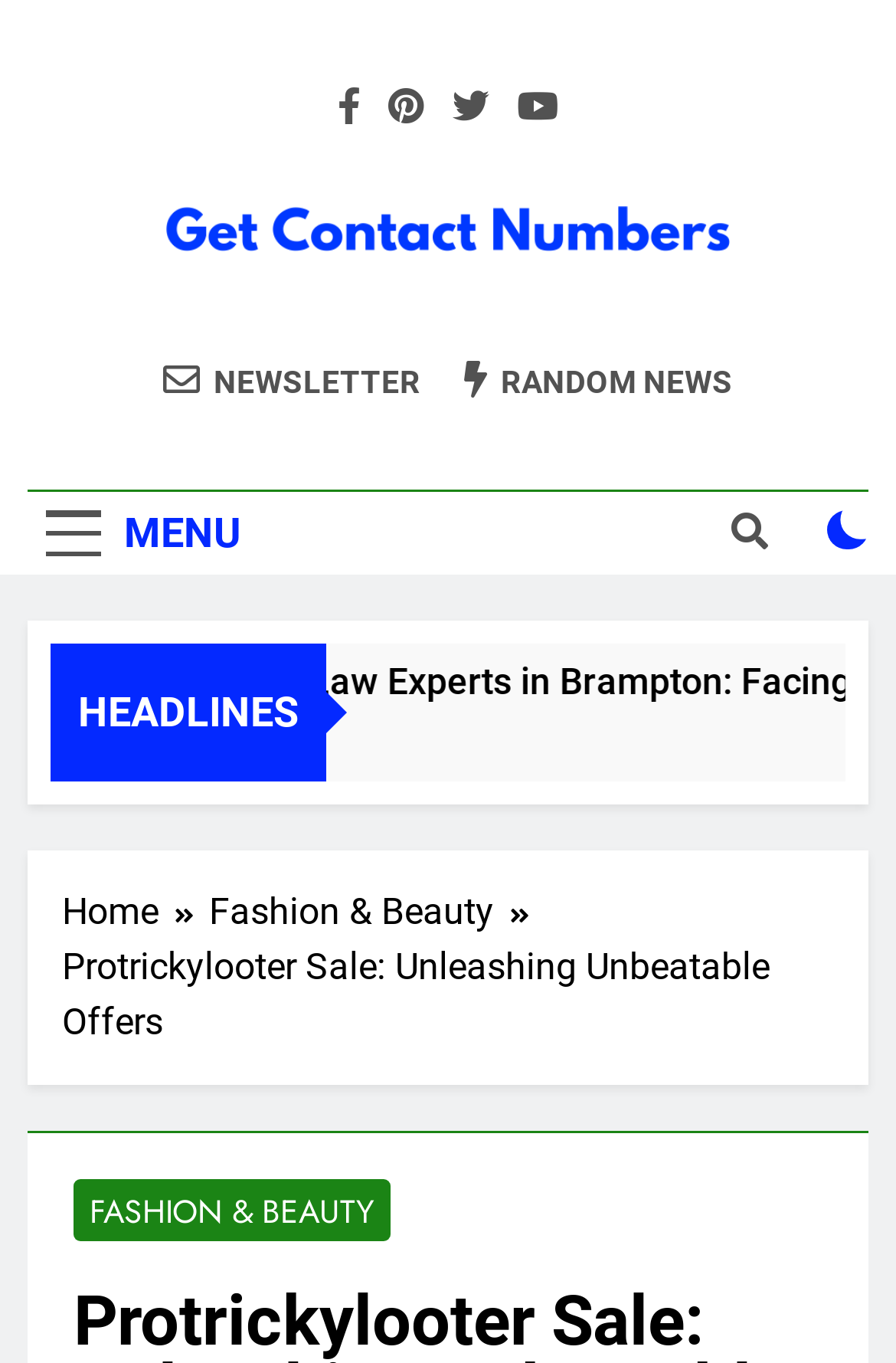Find the bounding box coordinates for the area that should be clicked to accomplish the instruction: "download avast free antivirus".

None